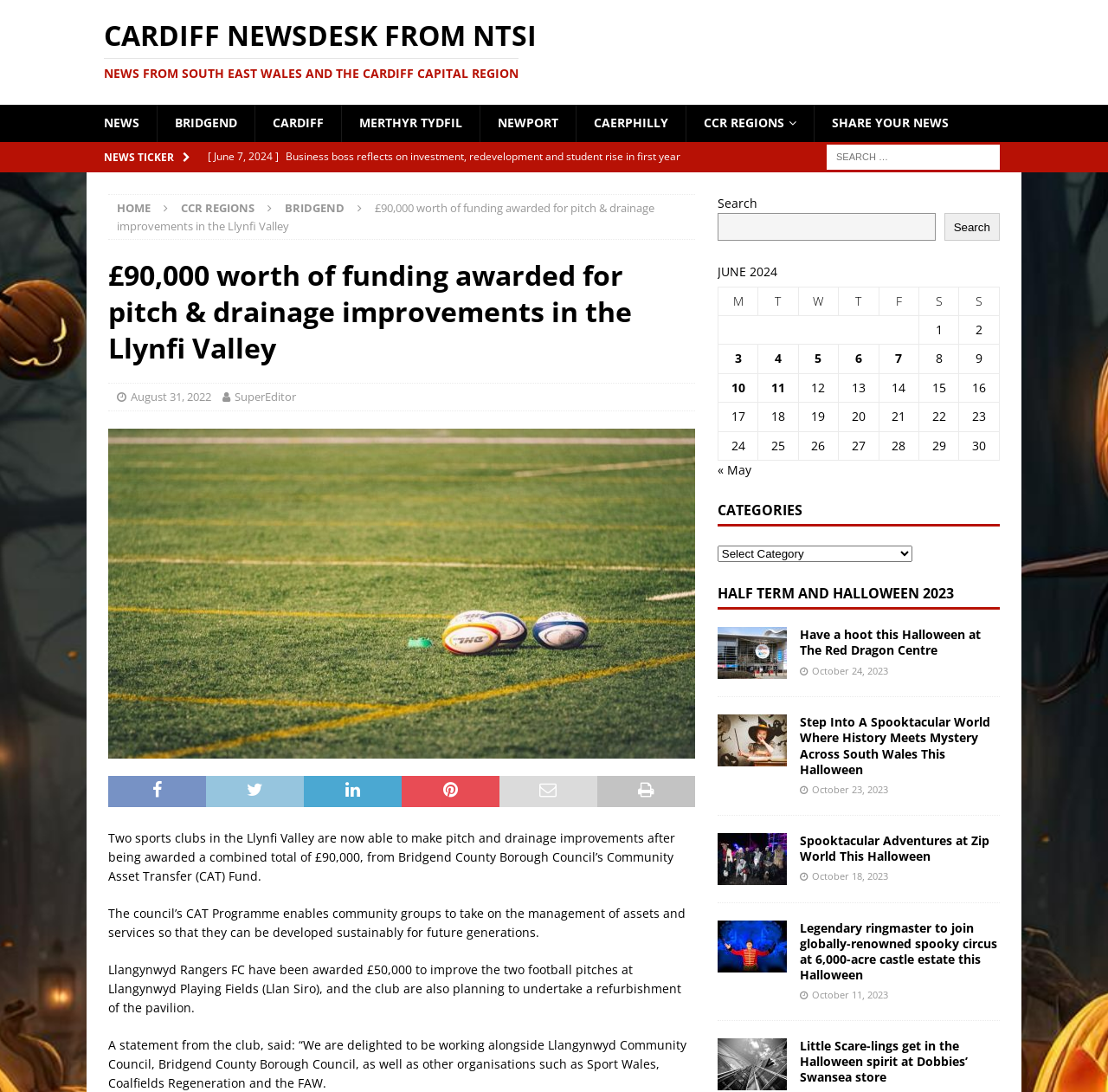How many sports clubs in the Llynfi Valley have been awarded funding for pitch and drainage improvements?
Refer to the screenshot and respond with a concise word or phrase.

Two